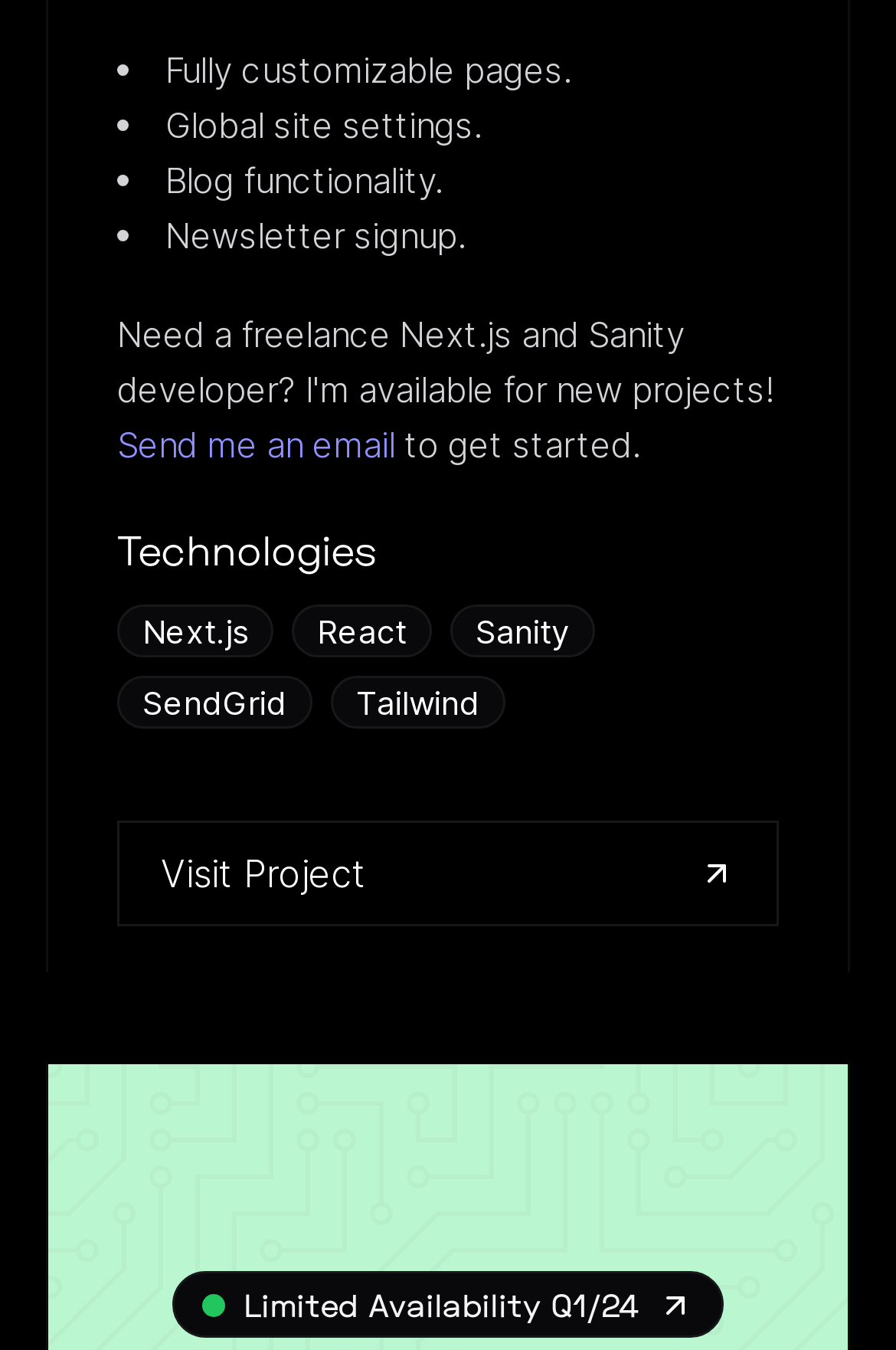Please answer the following query using a single word or phrase: 
What is the availability of the project?

Limited Availability Q1/24